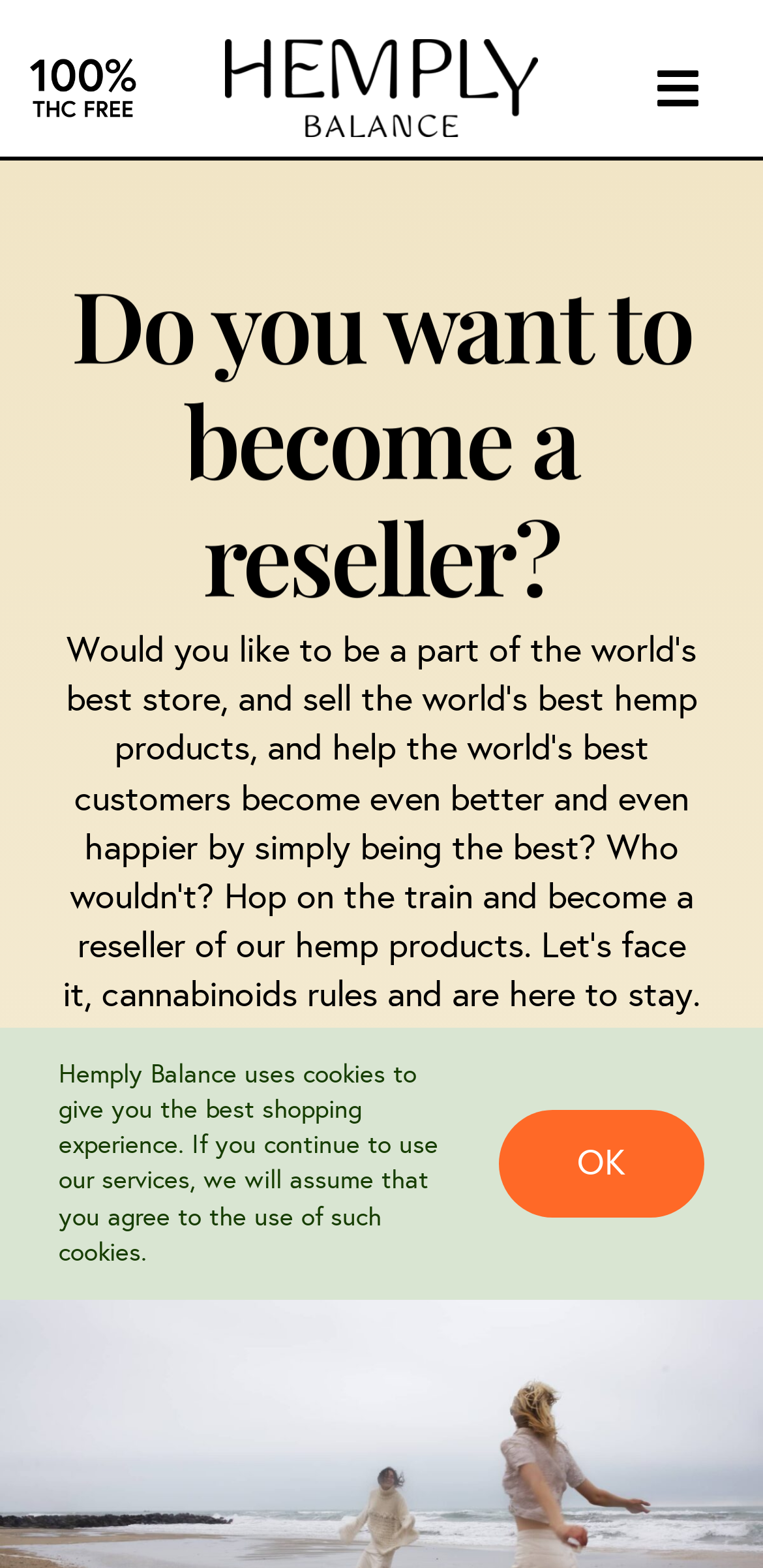Can you locate the main headline on this webpage and provide its text content?

Do you want to become a reseller?